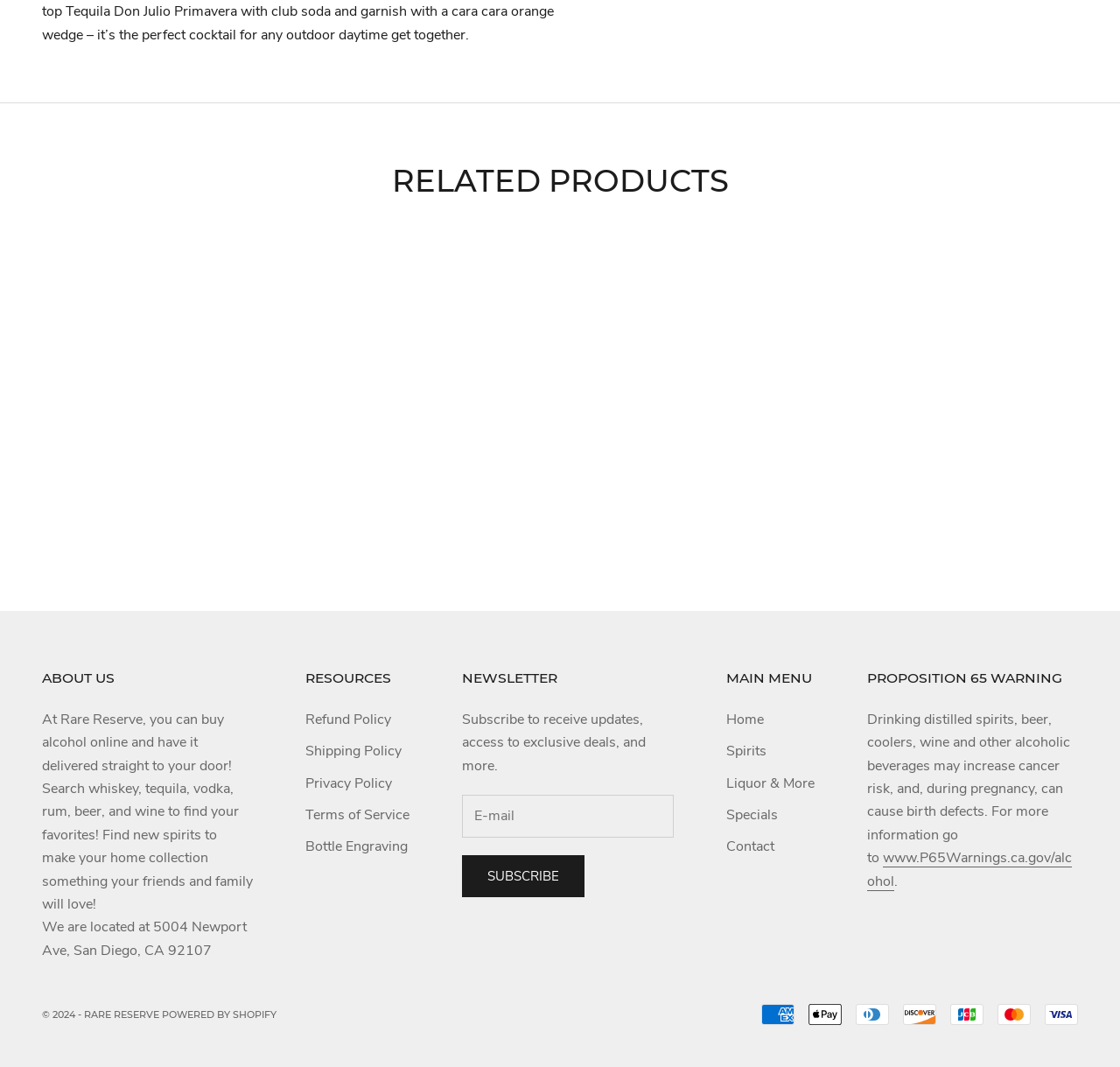Please identify the bounding box coordinates of the area I need to click to accomplish the following instruction: "Subscribe to newsletter".

[0.413, 0.802, 0.522, 0.841]